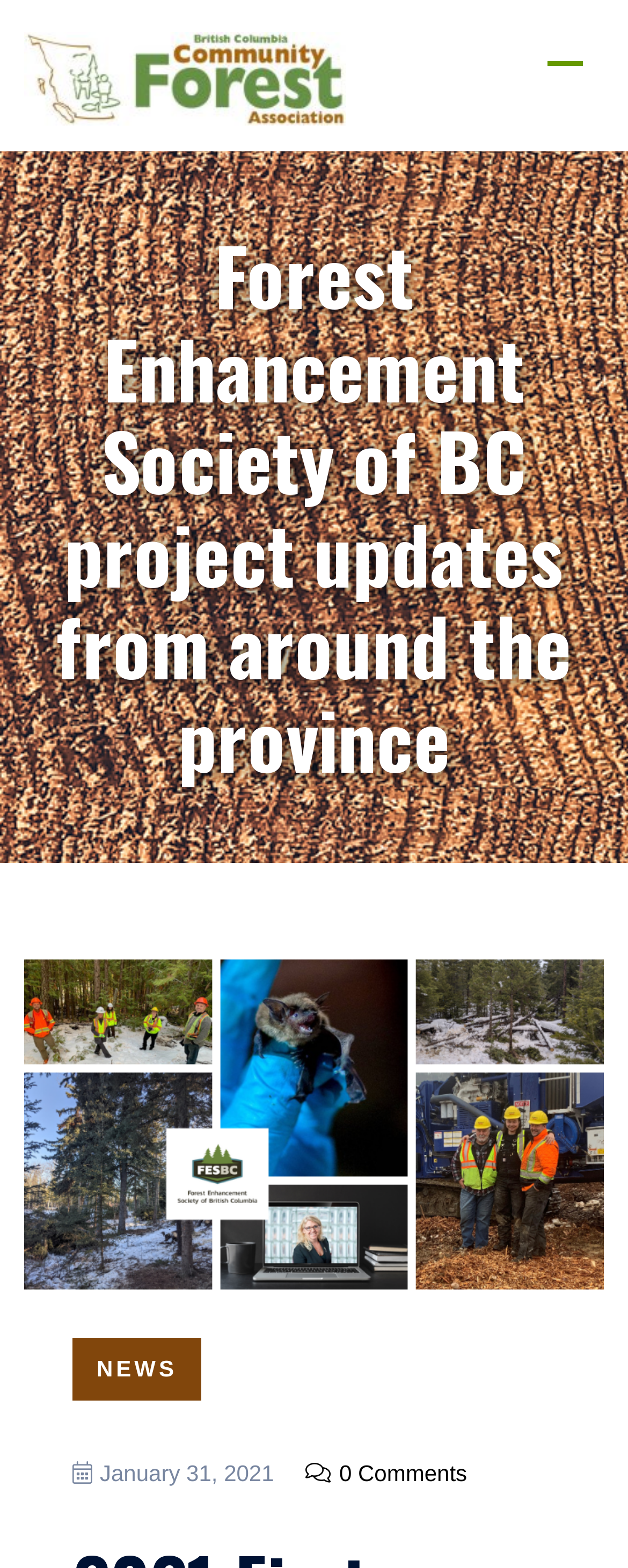What is the logo on the top left?
Give a one-word or short phrase answer based on the image.

Chariton logo